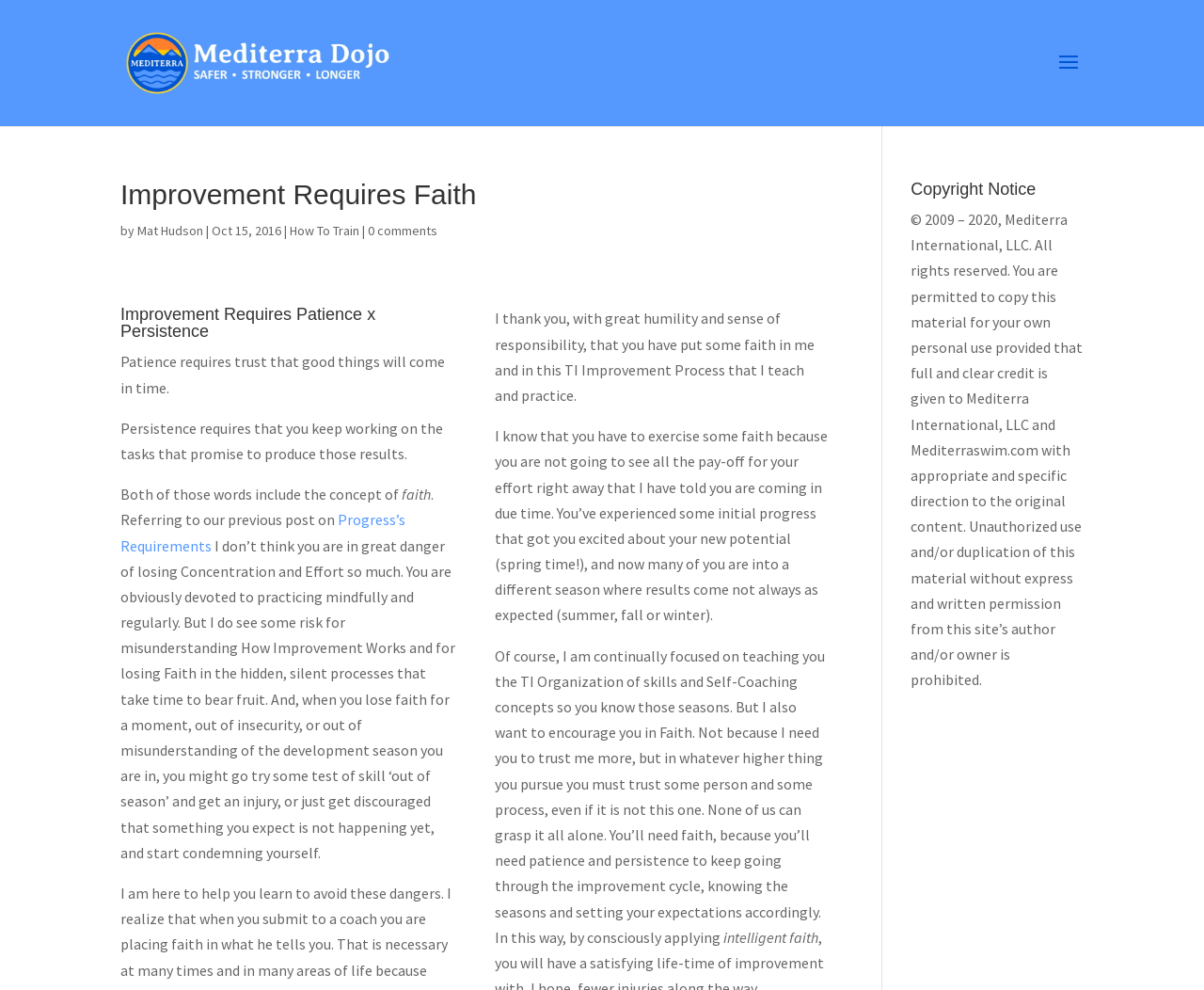Please identify the primary heading on the webpage and return its text.

Improvement Requires Faith